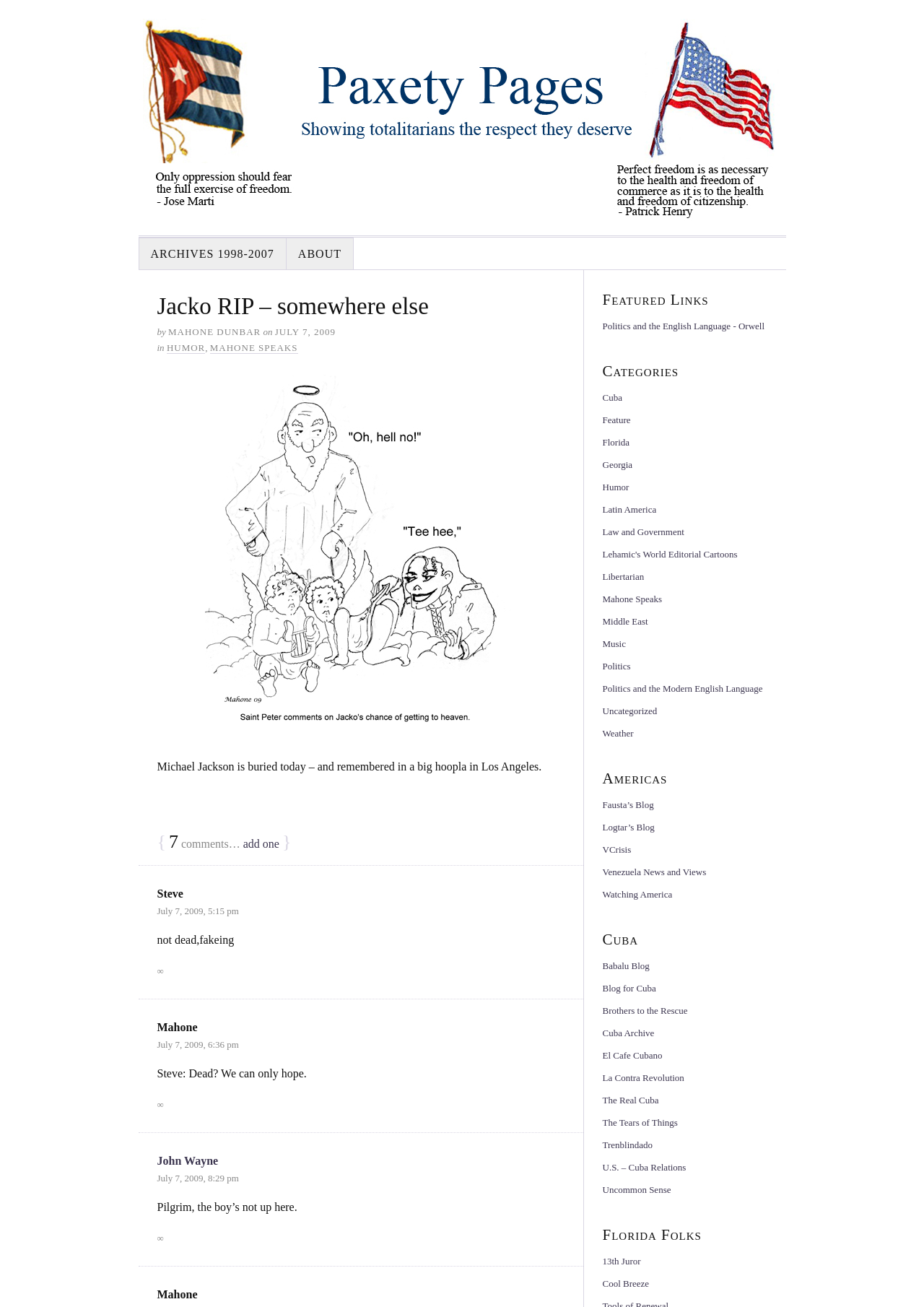Provide the bounding box coordinates for the area that should be clicked to complete the instruction: "visit University of Lübeck".

None